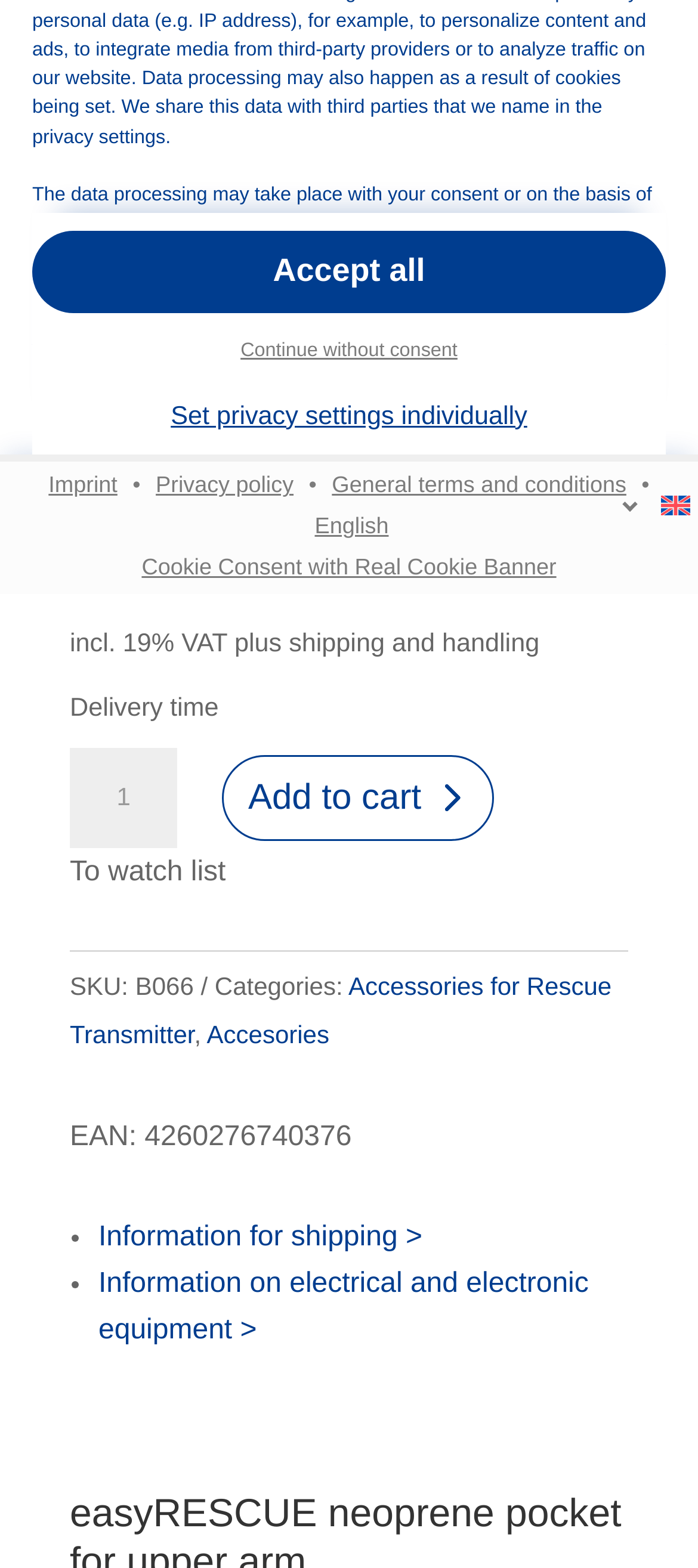Given the element description Continue without consent, identify the bounding box coordinates for the UI element on the webpage screenshot. The format should be (top-left x, top-left y, bottom-right x, bottom-right y), with values between 0 and 1.

[0.046, 0.203, 0.954, 0.243]